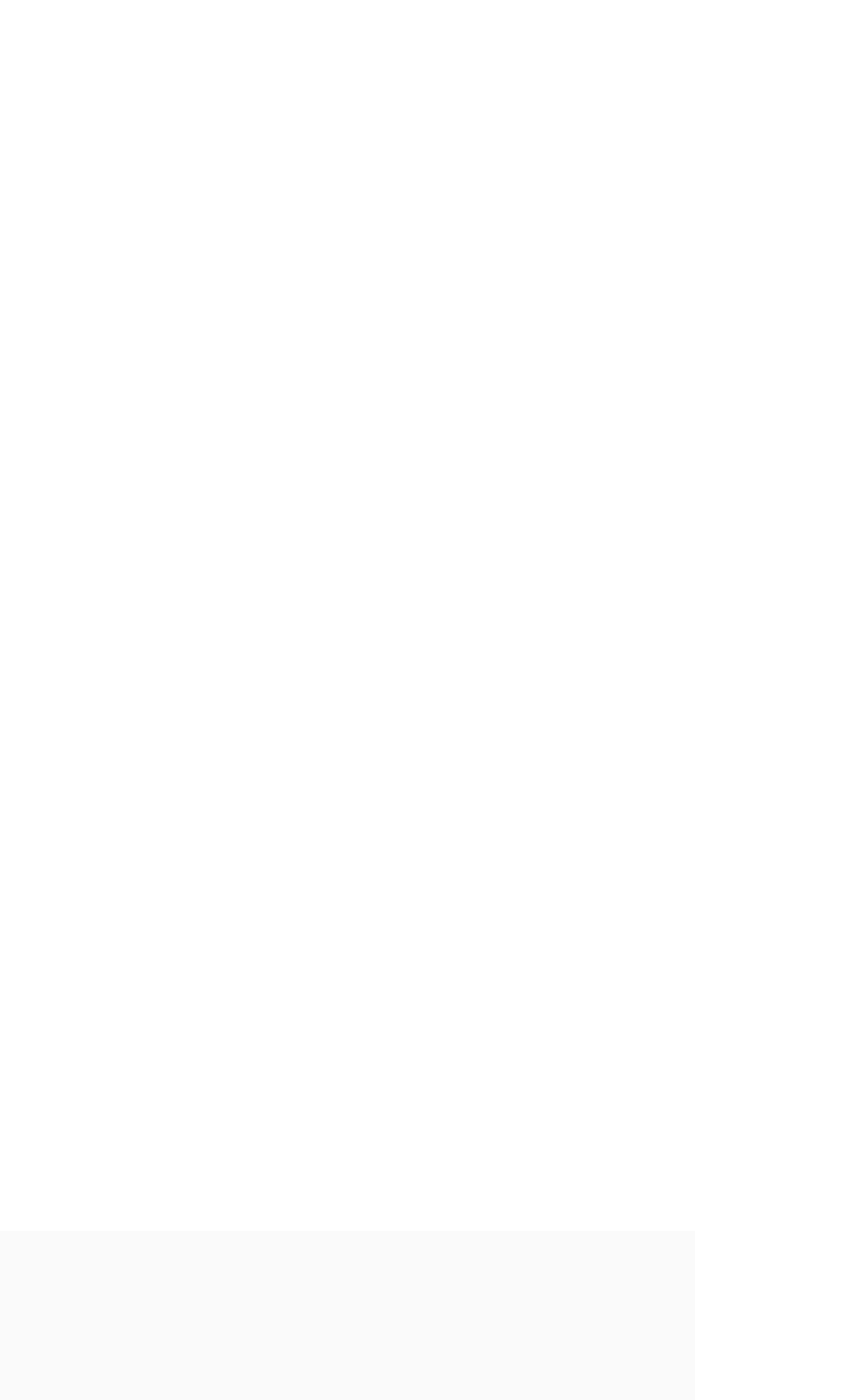Please examine the image and provide a detailed answer to the question: What is the required field in the form?

The 'Email' field has a '*' symbol next to it, indicating that it is a required field. This means that the user must enter an email address in order to submit the form successfully.